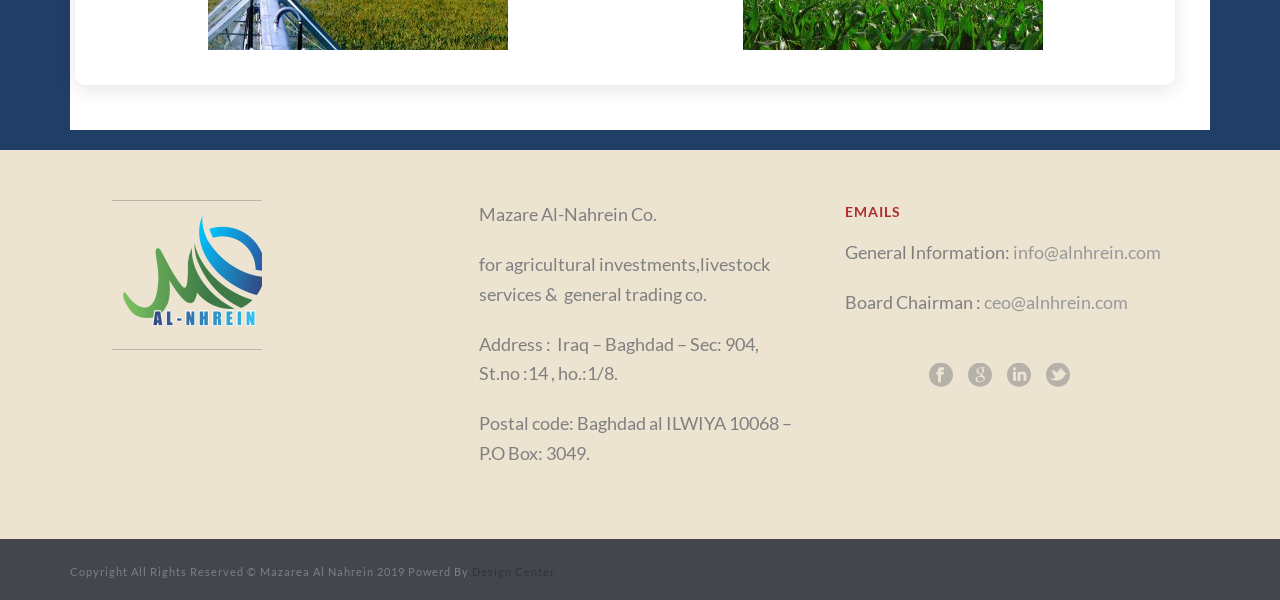Find the bounding box of the UI element described as follows: "Oliver Seekins".

None